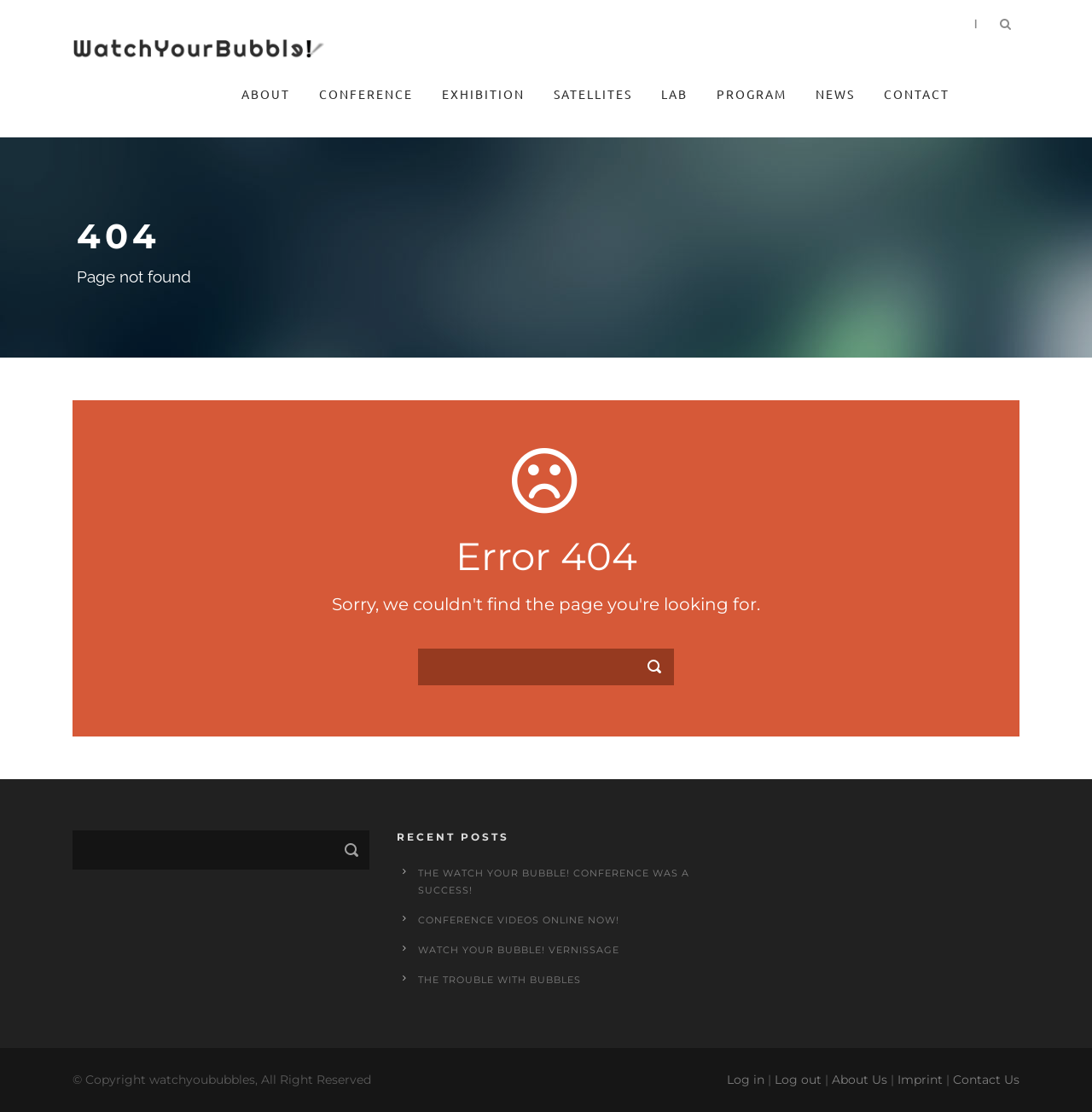Create a detailed description of the webpage's content and layout.

This webpage appears to be an error page, specifically a 404 page not found error, for the website "watchyourbubble". 

At the top of the page, there is a navigation menu with links to various sections of the website, including "ABOUT", "CONFERENCE", "EXHIBITION", "SATELLITES", "LAB", "PROGRAM", "NEWS", and "CONTACT". 

Below the navigation menu, there is a large heading "404" and a static text "Page not found". 

Further down, there is an error message "Error 404" and a search box with a button next to it. 

On the right side of the search box, there is a section titled "RECENT POSTS" with four links to recent news articles, including "THE WATCH YOUR BUBBLE! CONFERENCE WAS A SUCCESS!", "CONFERENCE VIDEOS ONLINE NOW!", "WATCH YOUR BUBBLE! VERNISSAGE", and "THE TROUBLE WITH BUBBLES". 

At the bottom of the page, there is a copyright notice "© Copyright watchyoububbles, All Right Reserved" and a set of links to "Log in", "Log out", "About Us", "Imprint", and "Contact Us", separated by vertical lines.